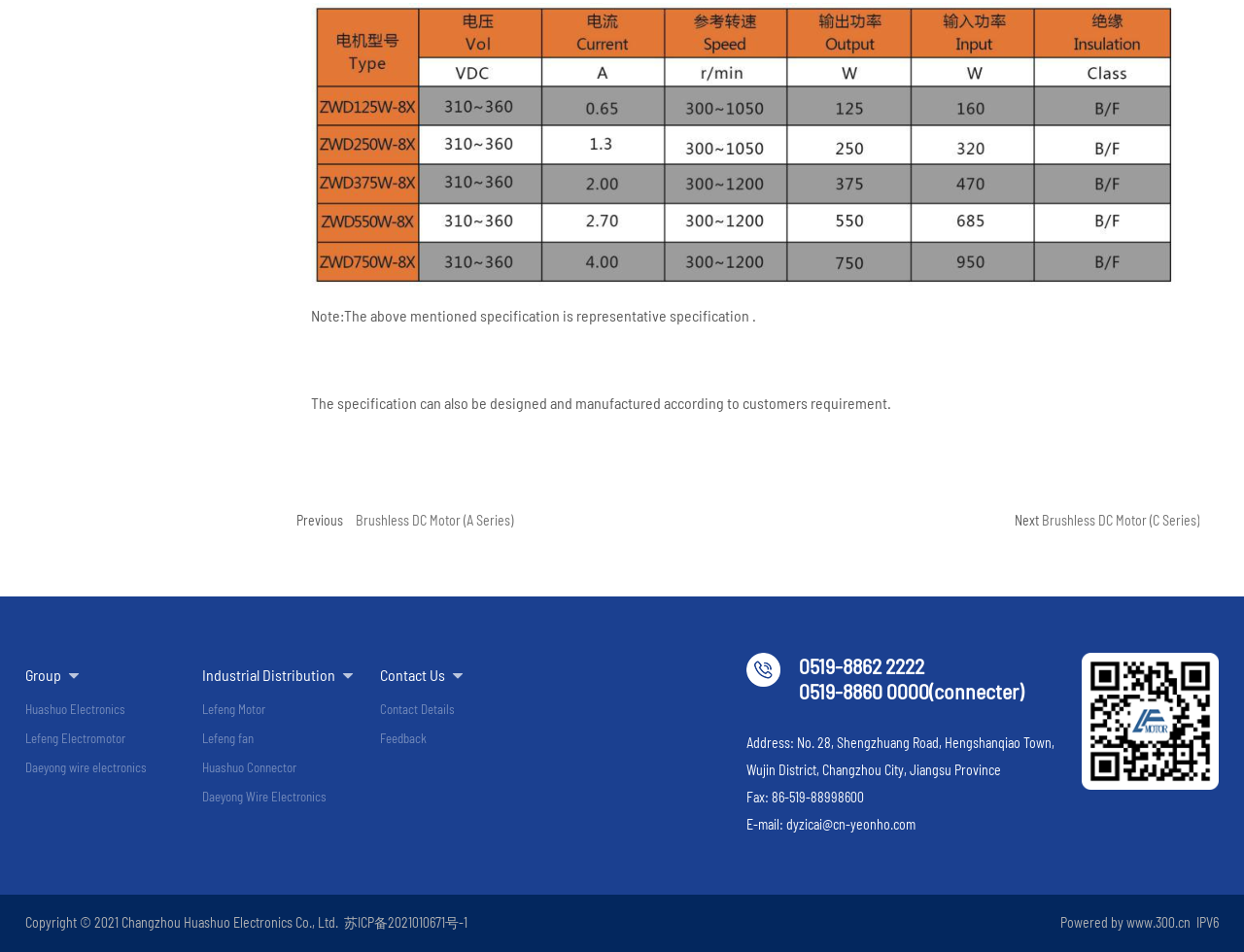Please identify the bounding box coordinates of the area that needs to be clicked to fulfill the following instruction: "Click on the 'Contact Us' link."

[0.305, 0.699, 0.357, 0.718]